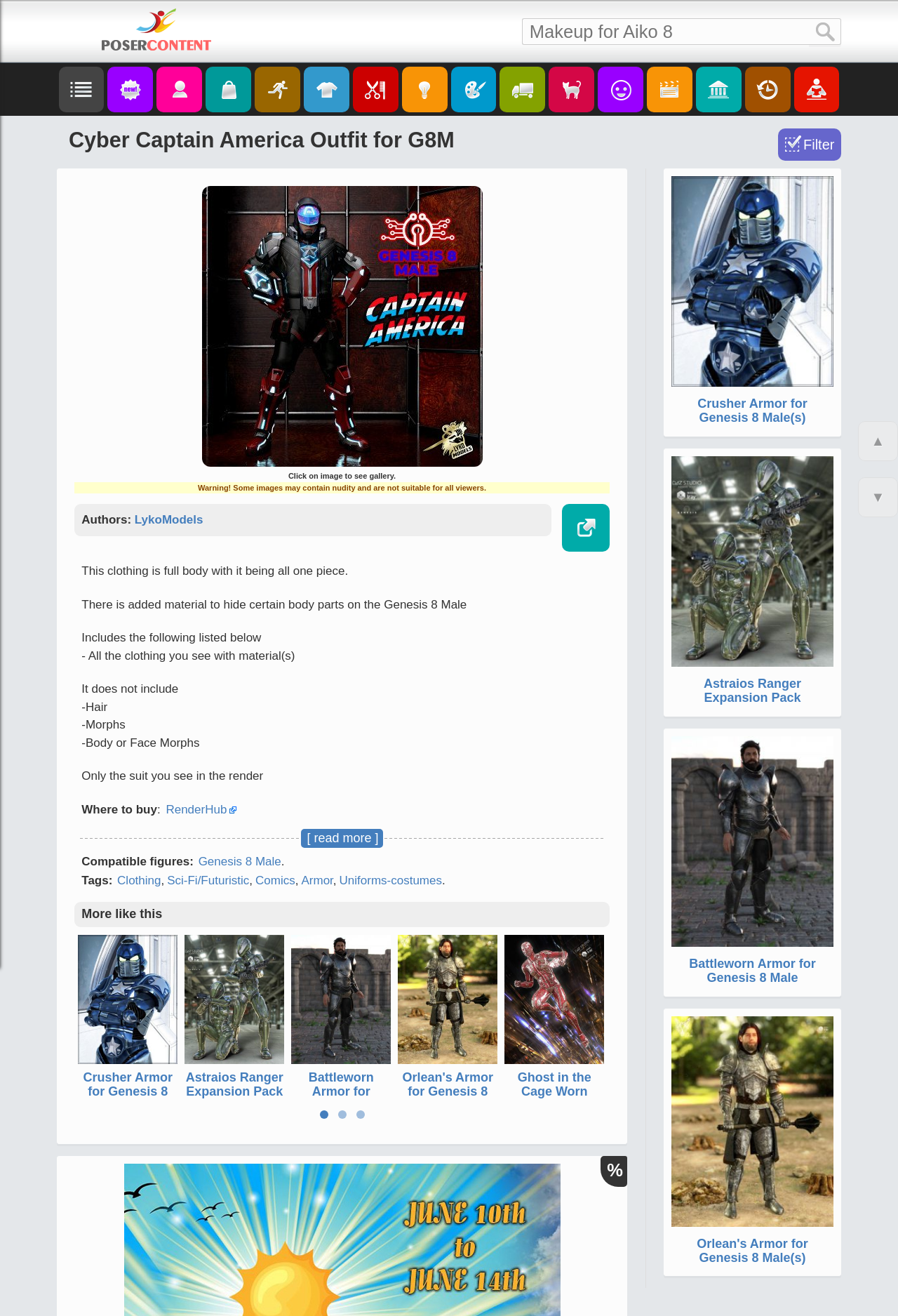Consider the image and give a detailed and elaborate answer to the question: 
What is the name of the outfit?

The name of the outfit can be found in the heading element at the top of the webpage, which reads 'Cyber Captain America Outfit for G8M'.